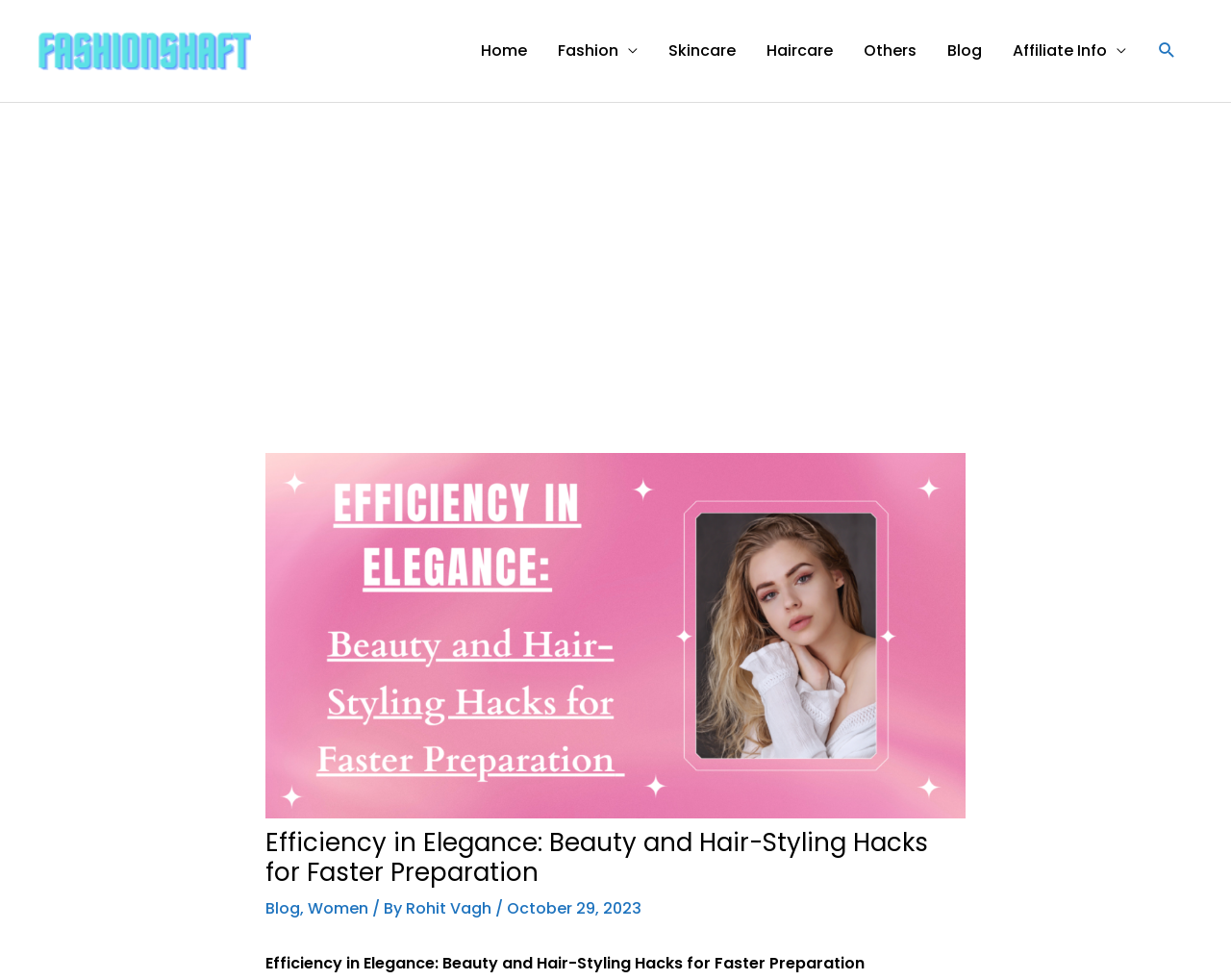Given the element description View references in EconPapers, specify the bounding box coordinates of the corresponding UI element in the format (top-left x, top-left y, bottom-right x, bottom-right y). All values must be between 0 and 1.

None